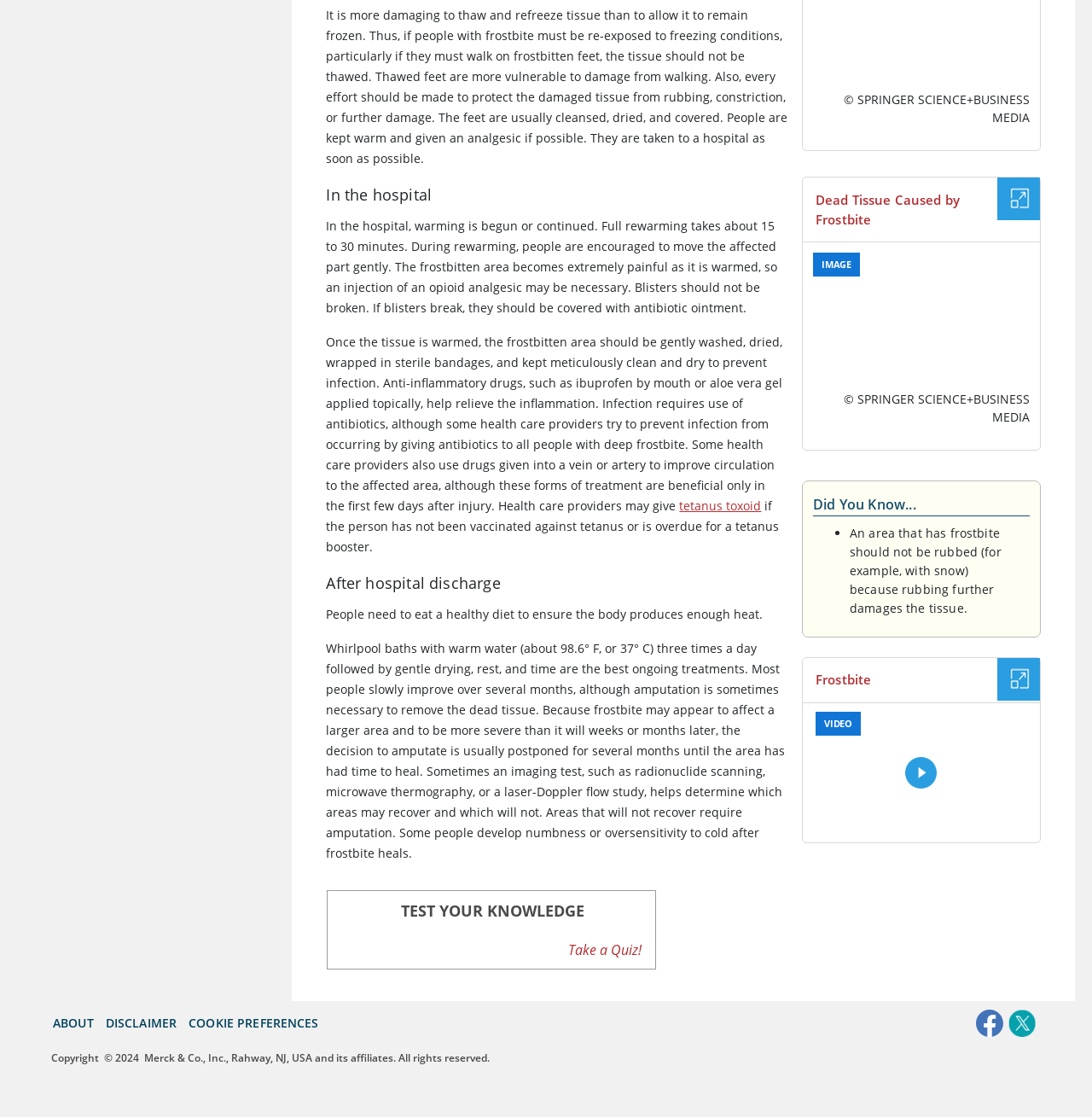What is the first step in treating frostbite?
Provide a detailed and well-explained answer to the question.

According to the webpage, when treating frostbite, it is important not to rub the affected area, as this can cause further damage to the tissue. This is mentioned in the first paragraph of the webpage.